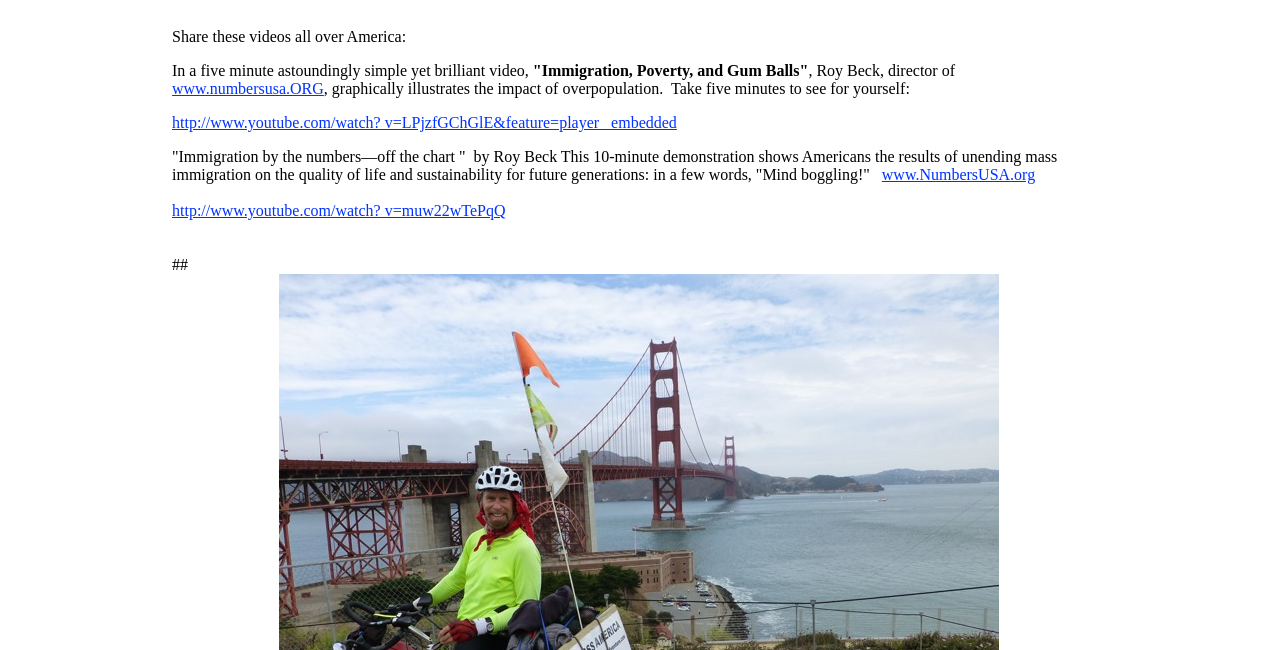Look at the image and write a detailed answer to the question: 
How long is the second video?

The second video is described as a 10-minute demonstration that shows Americans the results of unending mass immigration on the quality of life and sustainability for future generations.